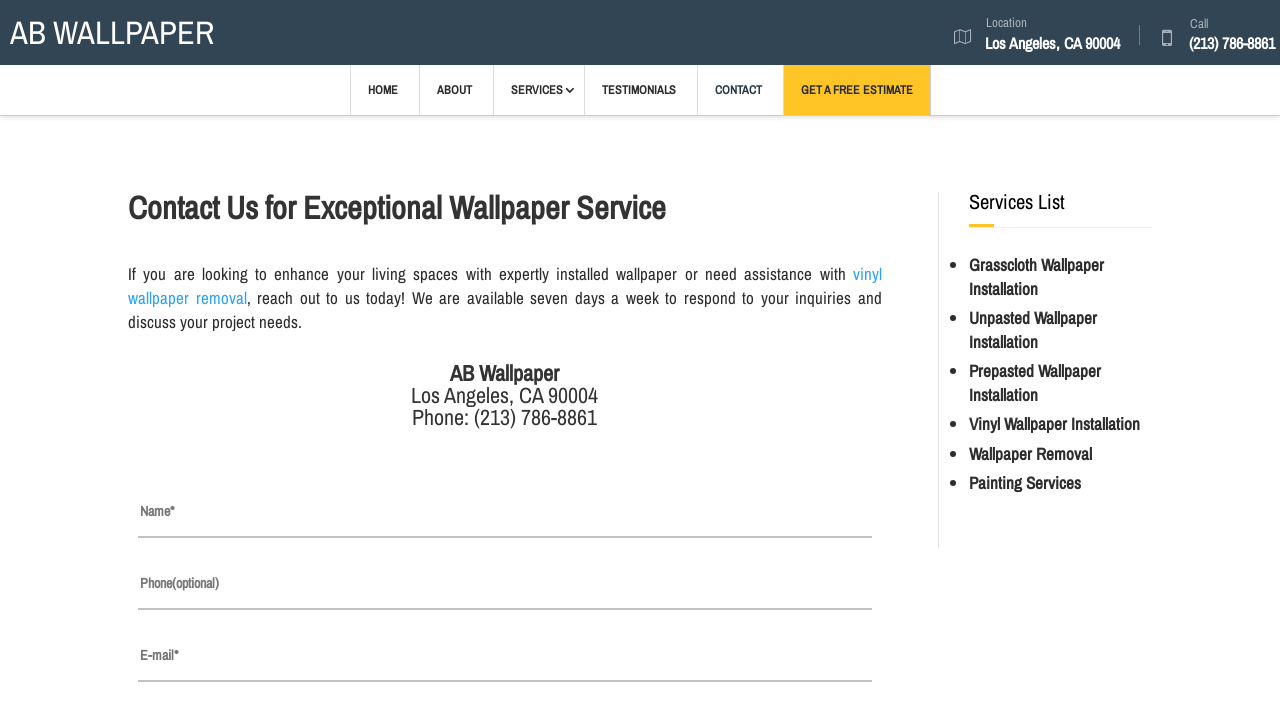How can I contact AB Wallpaper?
Please provide a full and detailed response to the question.

I found the contact information by looking at the top-right corner of the webpage, where it says 'Call (213) 786-8861', and also by scrolling down the webpage and seeing the contact form with fields for customer name, phone, and email.